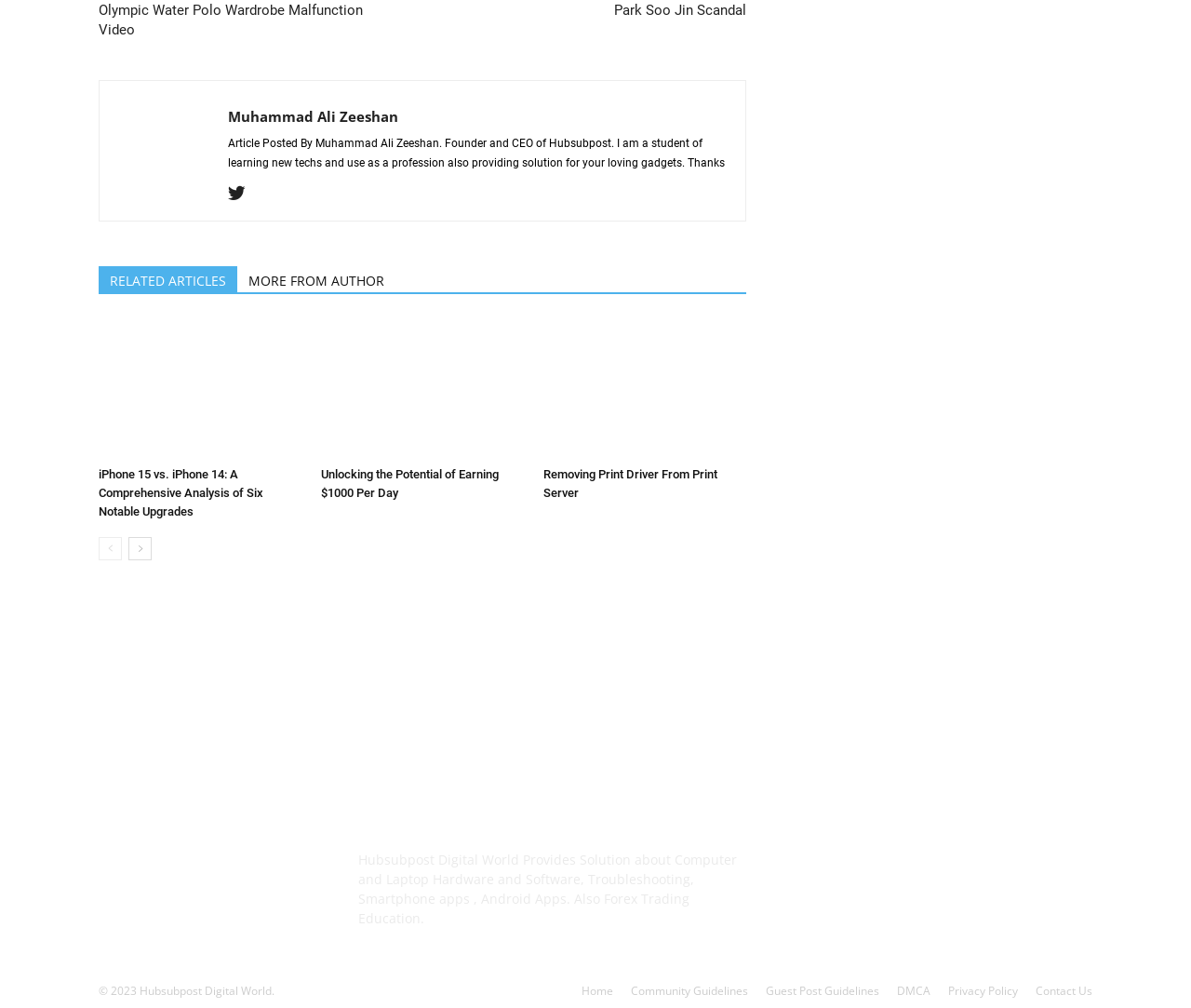Respond to the question below with a single word or phrase: What is the copyright year of the website?

2023